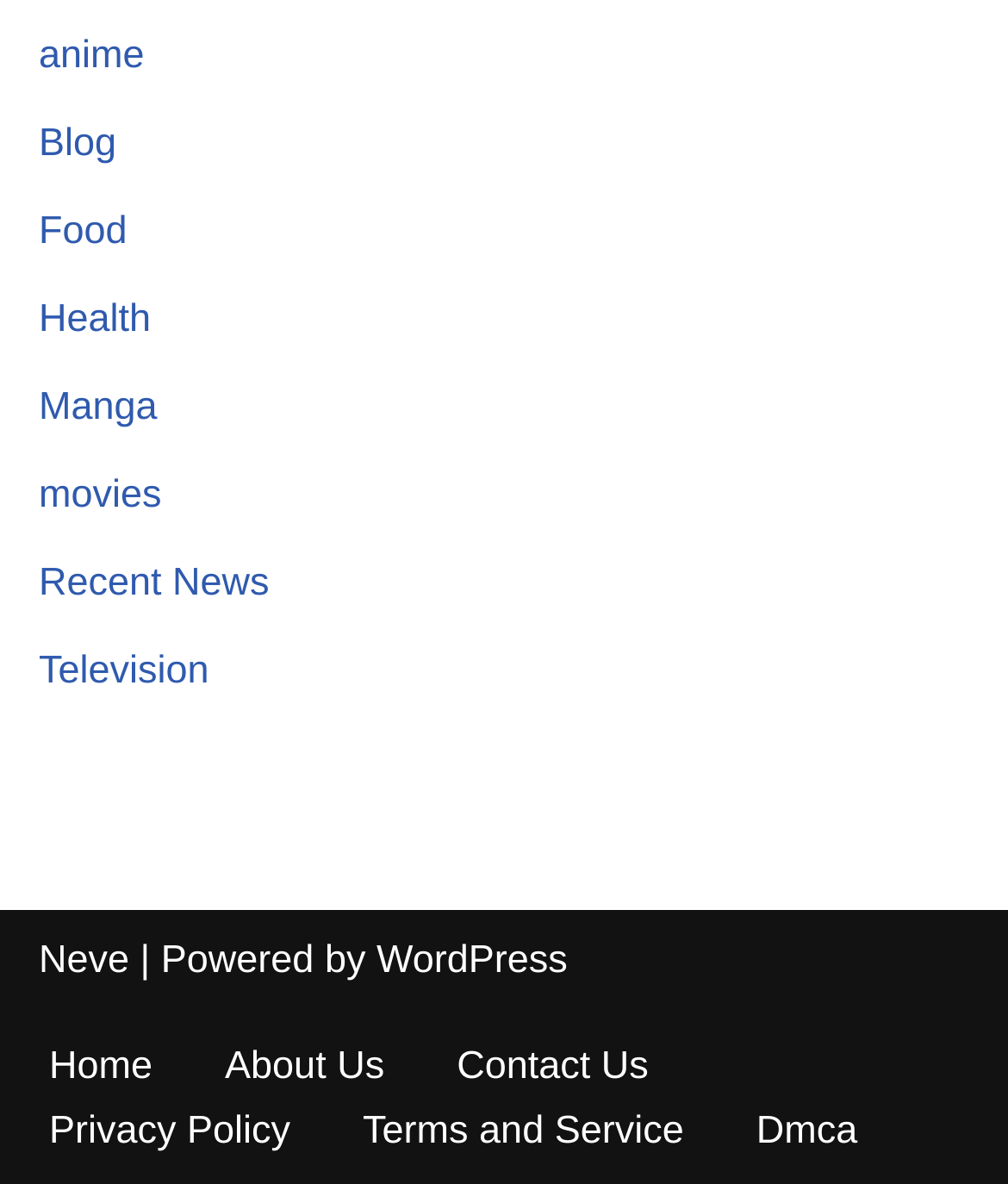Provide the bounding box coordinates of the HTML element described as: "Privacy Policy". The bounding box coordinates should be four float numbers between 0 and 1, i.e., [left, top, right, bottom].

[0.049, 0.928, 0.288, 0.983]